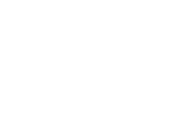Describe the image with as much detail as possible.

The image features a stylized illustration representing Jason Scott, an Edmonton mortgage broker, as seen on CBC Radio Active. This visual encapsulates his role in discussing federal changes to mortgage lending practices, emphasizing his expertise and prominence in the field. Scott is noted for his client-oriented approach, focusing on educating and empowering clients, especially first-time home buyers and real estate investors. The context suggests a professional engagement with current topics in the mortgage industry, highlighting his commitment to guiding clients through complex lending processes.